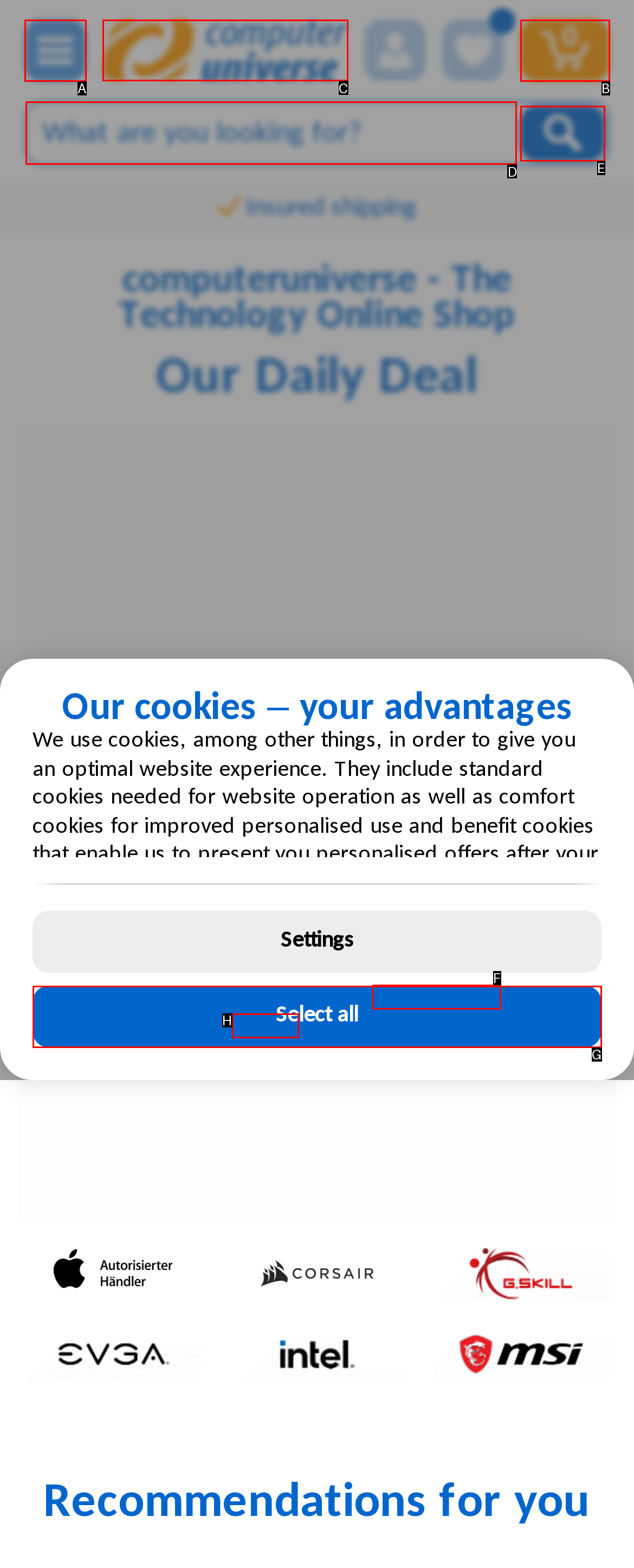Select the appropriate letter to fulfill the given instruction: Search for a product
Provide the letter of the correct option directly.

D